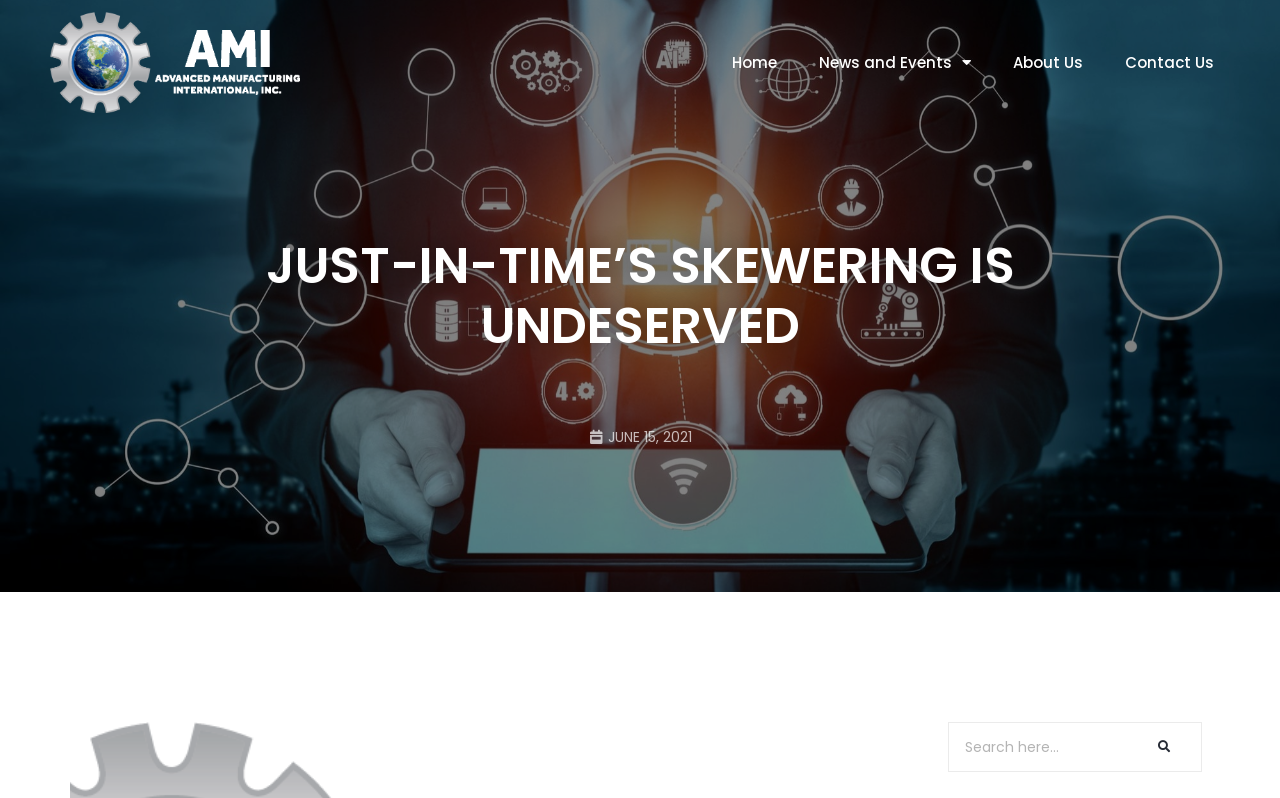Kindly provide the bounding box coordinates of the section you need to click on to fulfill the given instruction: "view contact us page".

[0.866, 0.021, 0.961, 0.136]